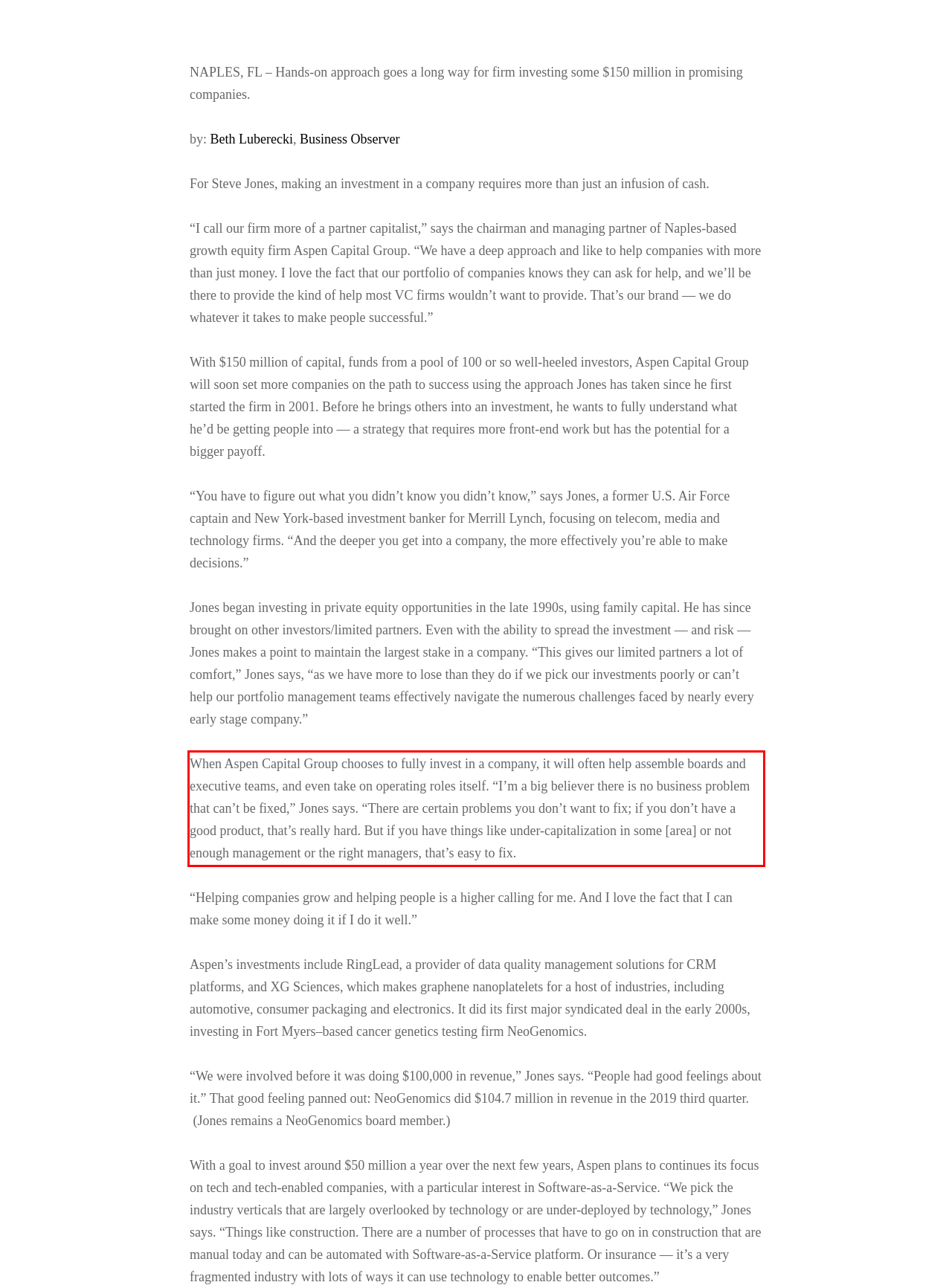There is a UI element on the webpage screenshot marked by a red bounding box. Extract and generate the text content from within this red box.

When Aspen Capital Group chooses to fully invest in a company, it will often help assemble boards and executive teams, and even take on operating roles itself. “I’m a big believer there is no business problem that can’t be fixed,” Jones says. “There are certain problems you don’t want to fix; if you don’t have a good product, that’s really hard. But if you have things like under-capitalization in some [area] or not enough management or the right managers, that’s easy to fix.